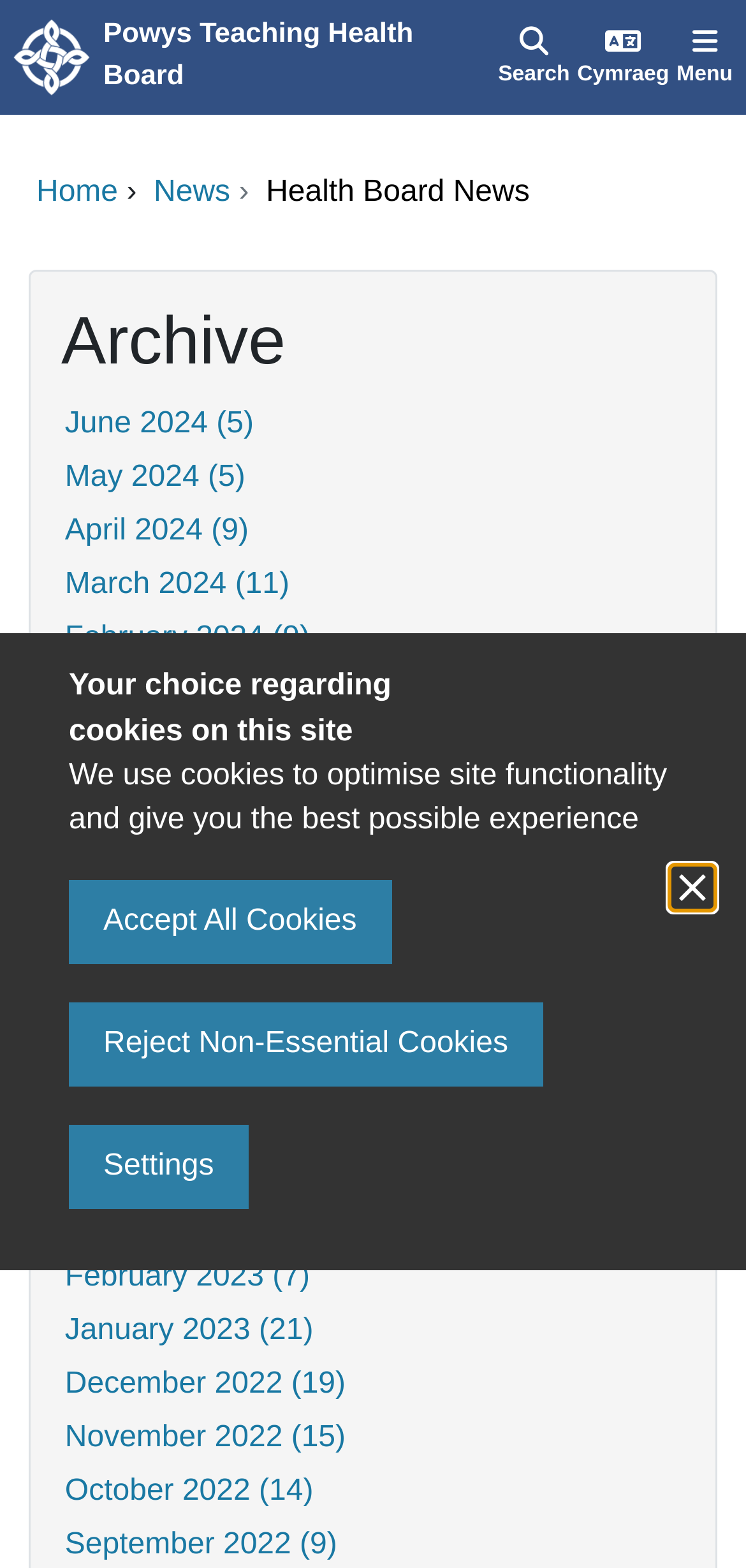Determine the bounding box coordinates of the region I should click to achieve the following instruction: "Click the NHS Wales Powys Teaching Health Board link". Ensure the bounding box coordinates are four float numbers between 0 and 1, i.e., [left, top, right, bottom].

[0.013, 0.004, 0.588, 0.07]